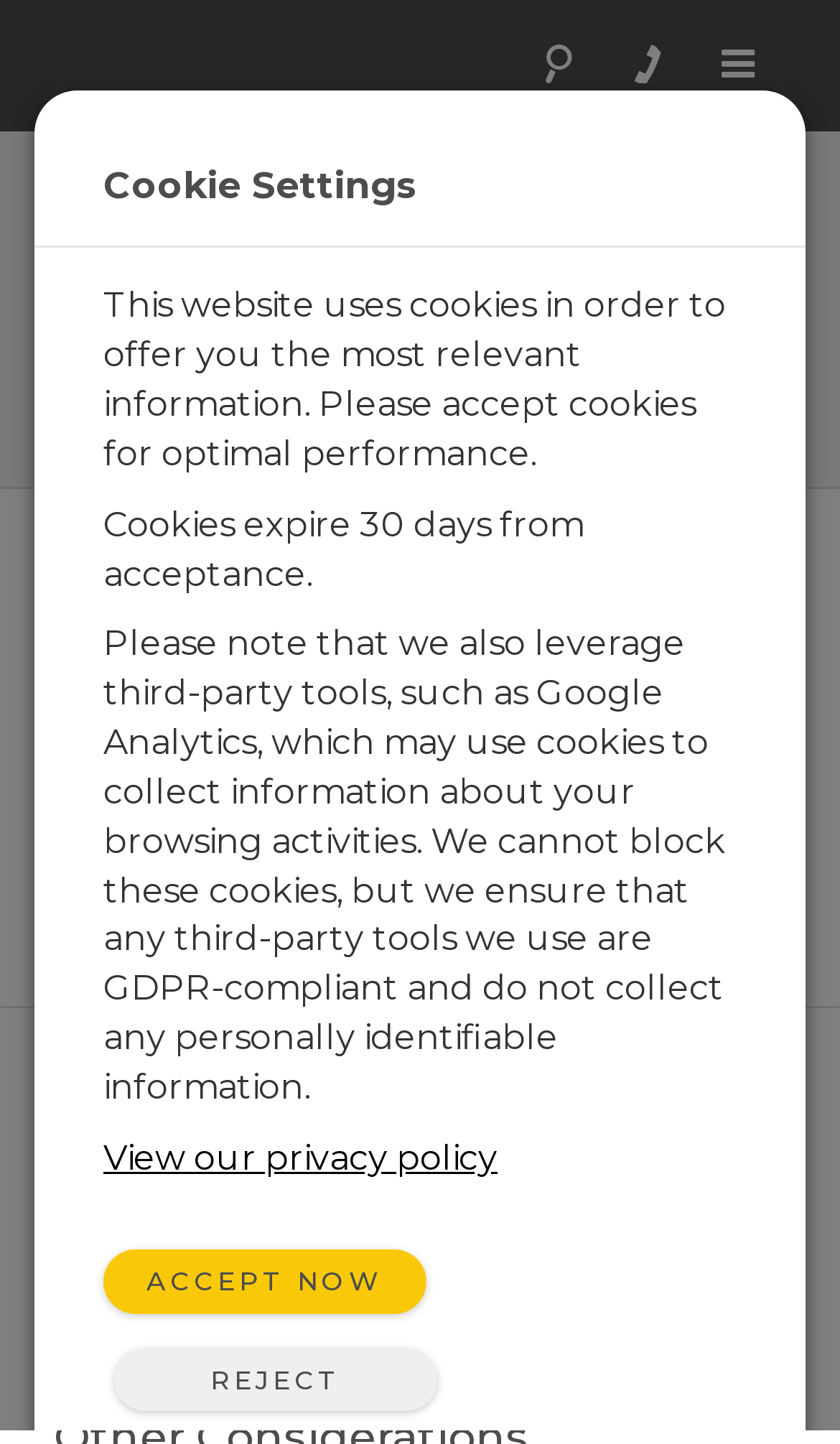How many buttons are in the top navigation bar?
Please describe in detail the information shown in the image to answer the question.

I counted the number of button elements with y-coordinates between 0.016 and 0.074, which are the 'Toggle navigation', '', and '' buttons.